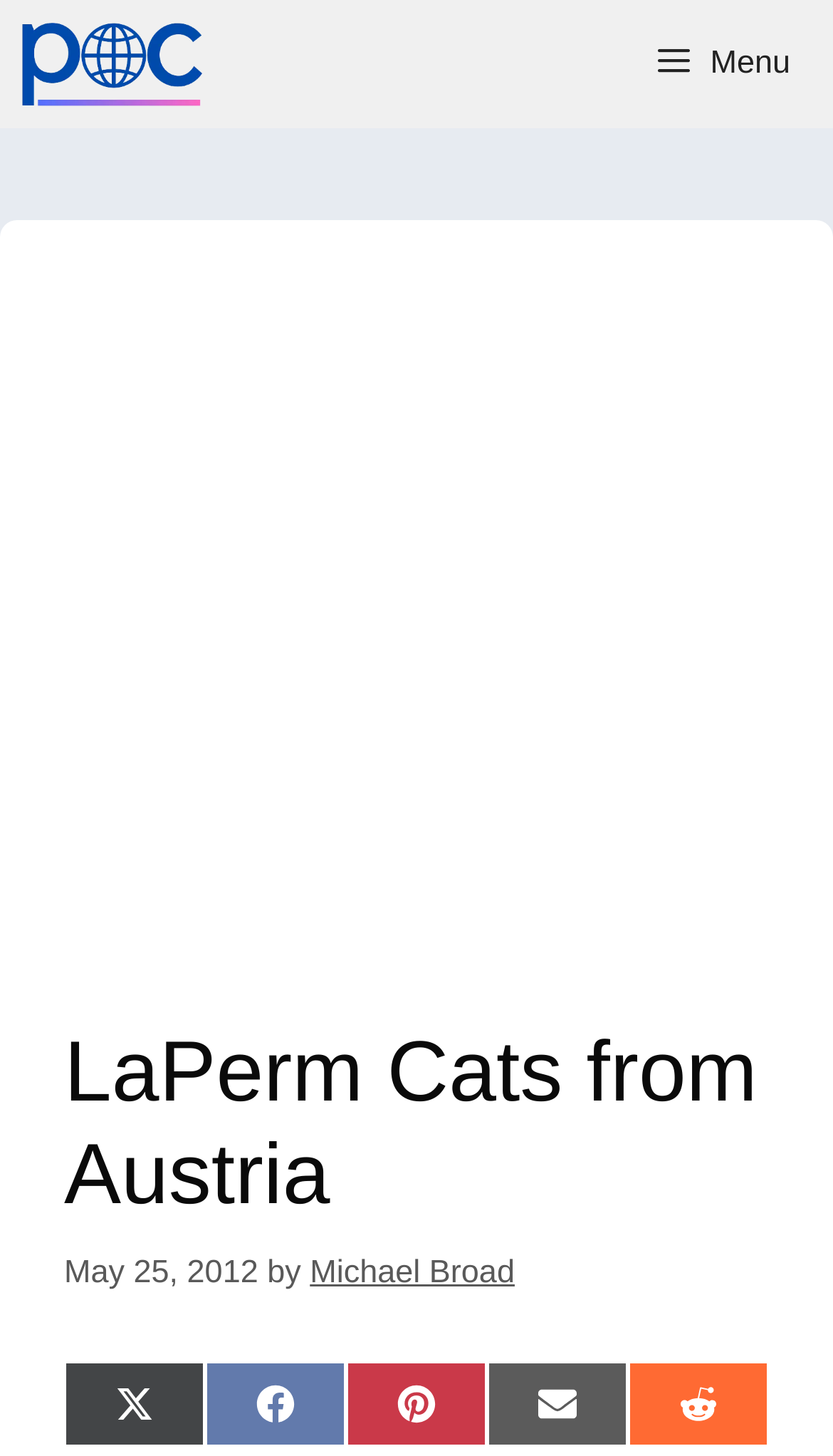Please indicate the bounding box coordinates of the element's region to be clicked to achieve the instruction: "Click the menu button". Provide the coordinates as four float numbers between 0 and 1, i.e., [left, top, right, bottom].

[0.754, 0.0, 1.0, 0.088]